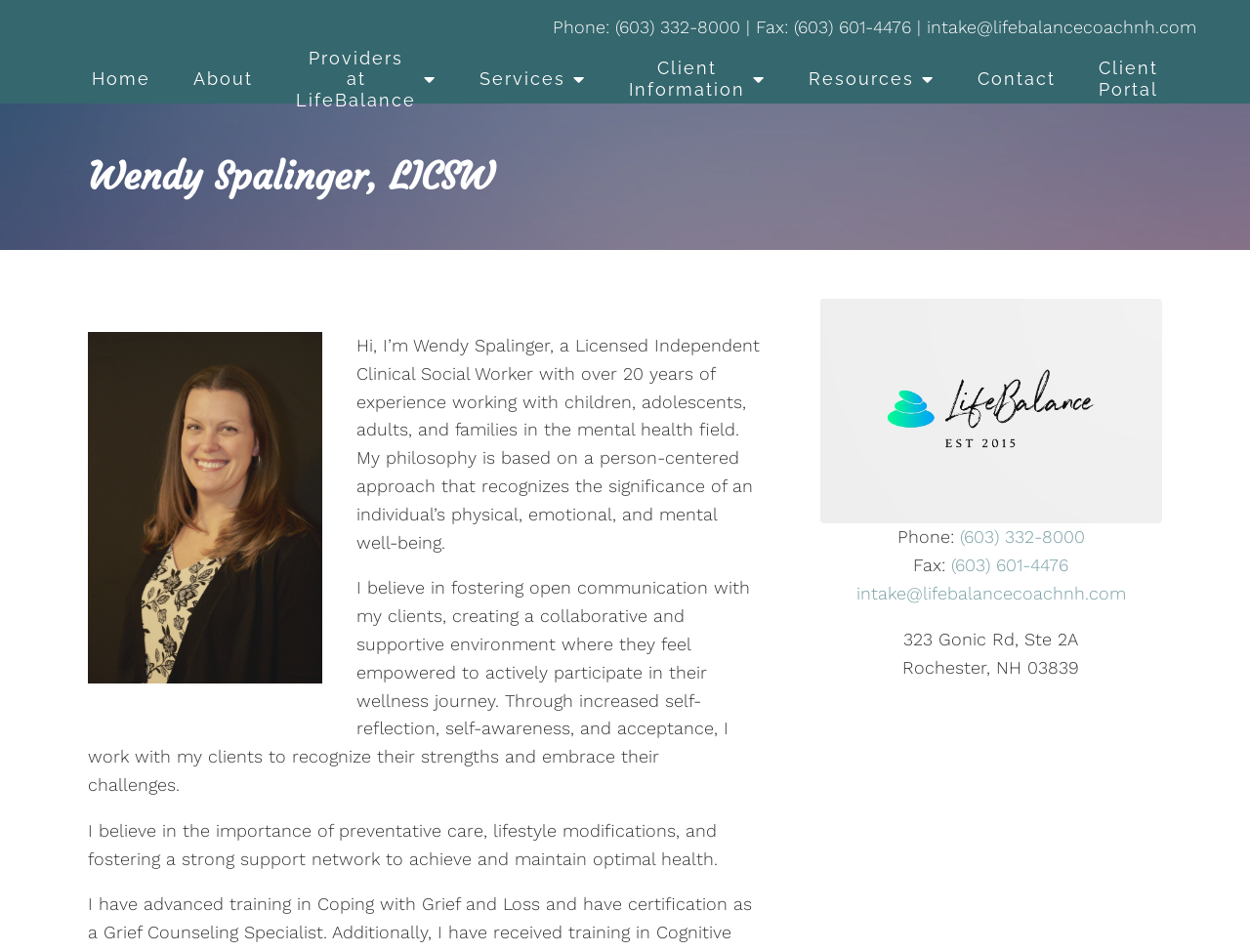Extract the main title from the webpage.

Wendy Spalinger, LICSW